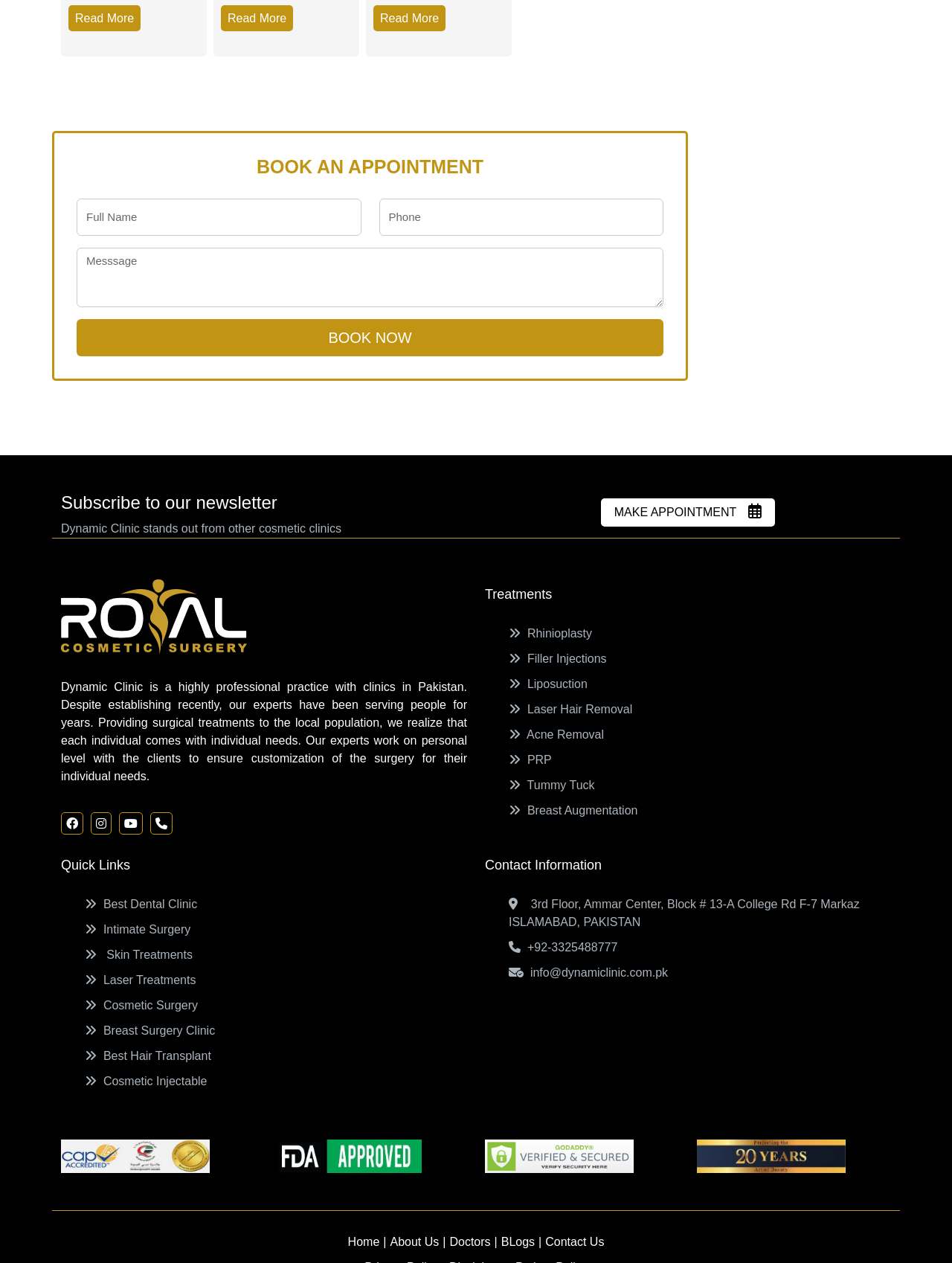Bounding box coordinates should be in the format (top-left x, top-left y, bottom-right x, bottom-right y) and all values should be floating point numbers between 0 and 1. Determine the bounding box coordinate for the UI element described as: Breast Augmentation

[0.534, 0.637, 0.67, 0.647]